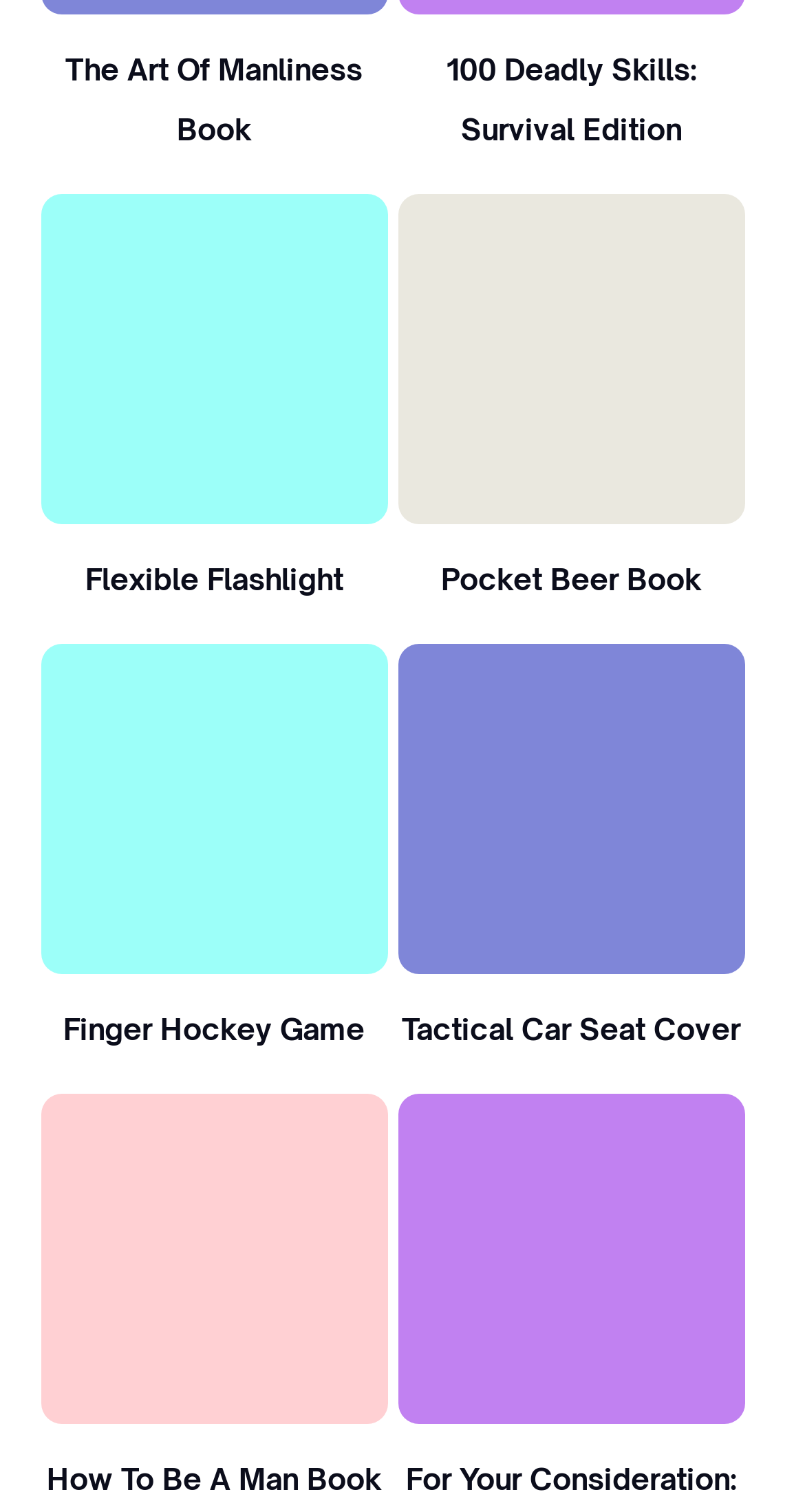What is the common phrase associated with each gift idea?
Please respond to the question with a detailed and informative answer.

I observed that each gift idea has a link with the text 'show me this!', which is a common phrase associated with each gift idea.